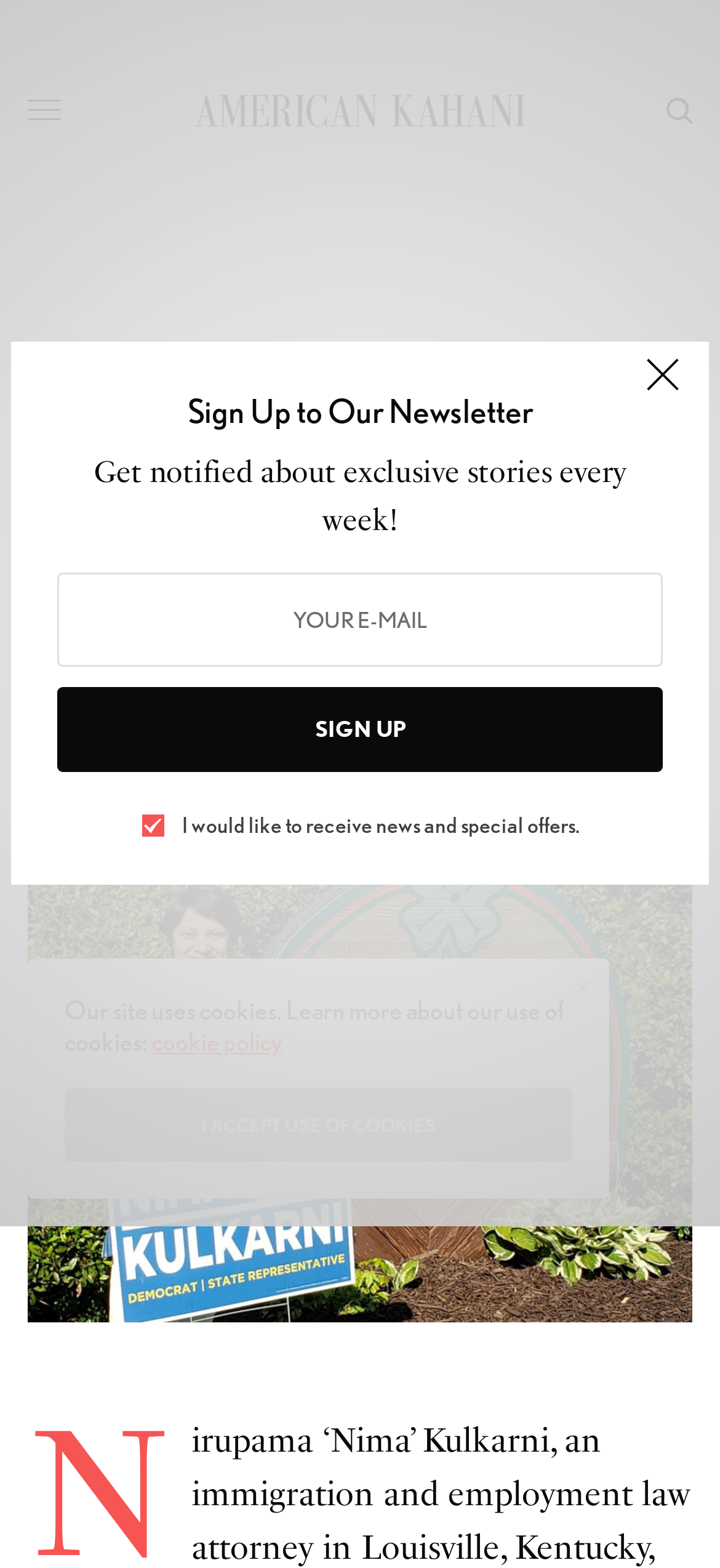Can you locate the main headline on this webpage and provide its text content?

The ‘Unopposed’ Nima Kulkarni Heads Back to Kentucky House to Break More Glass Ceilings